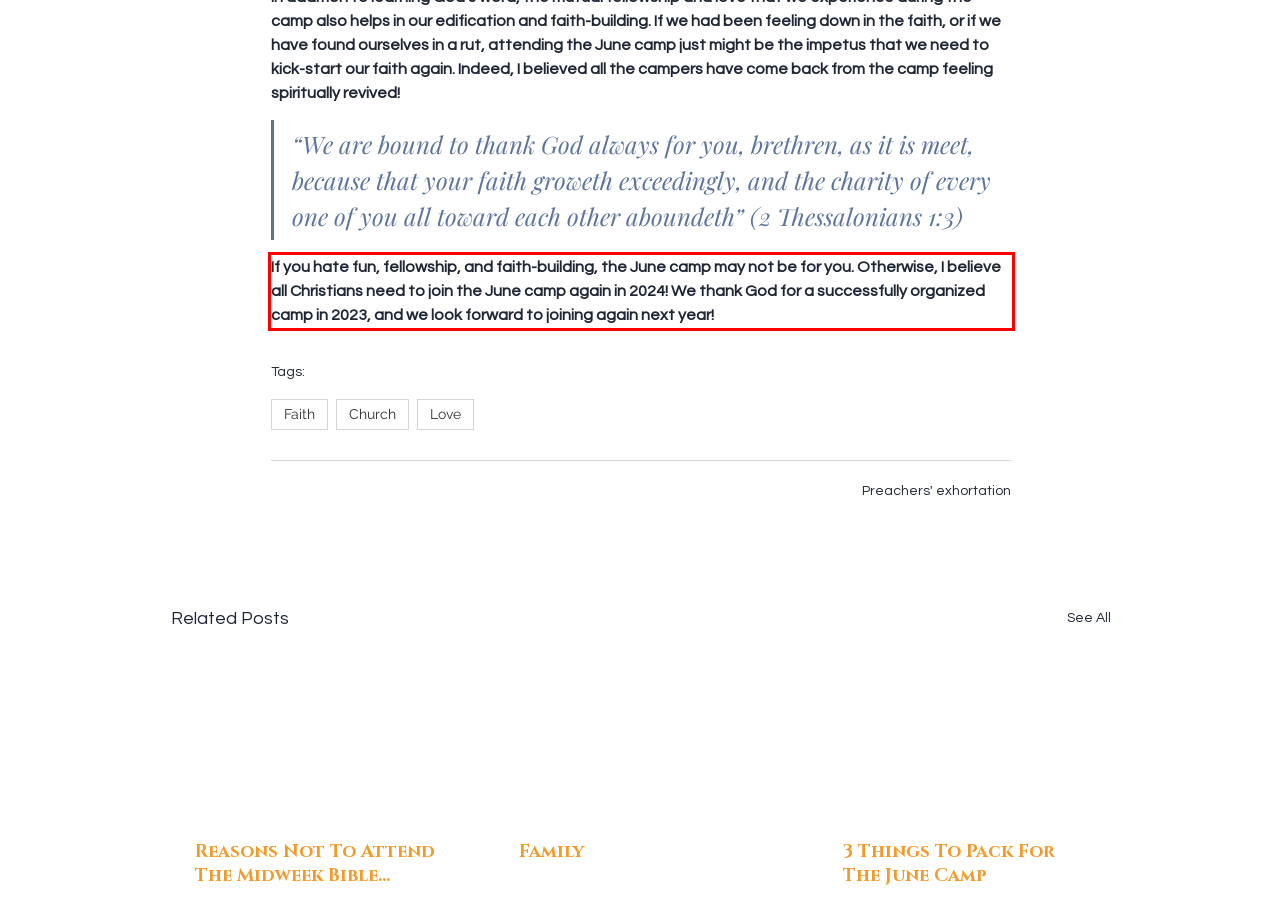Analyze the red bounding box in the provided webpage screenshot and generate the text content contained within.

If you hate fun, fellowship, and faith-building, the June camp may not be for you. Otherwise, I believe all Christians need to join the June camp again in 2024! We thank God for a successfully organized camp in 2023, and we look forward to joining again next year!